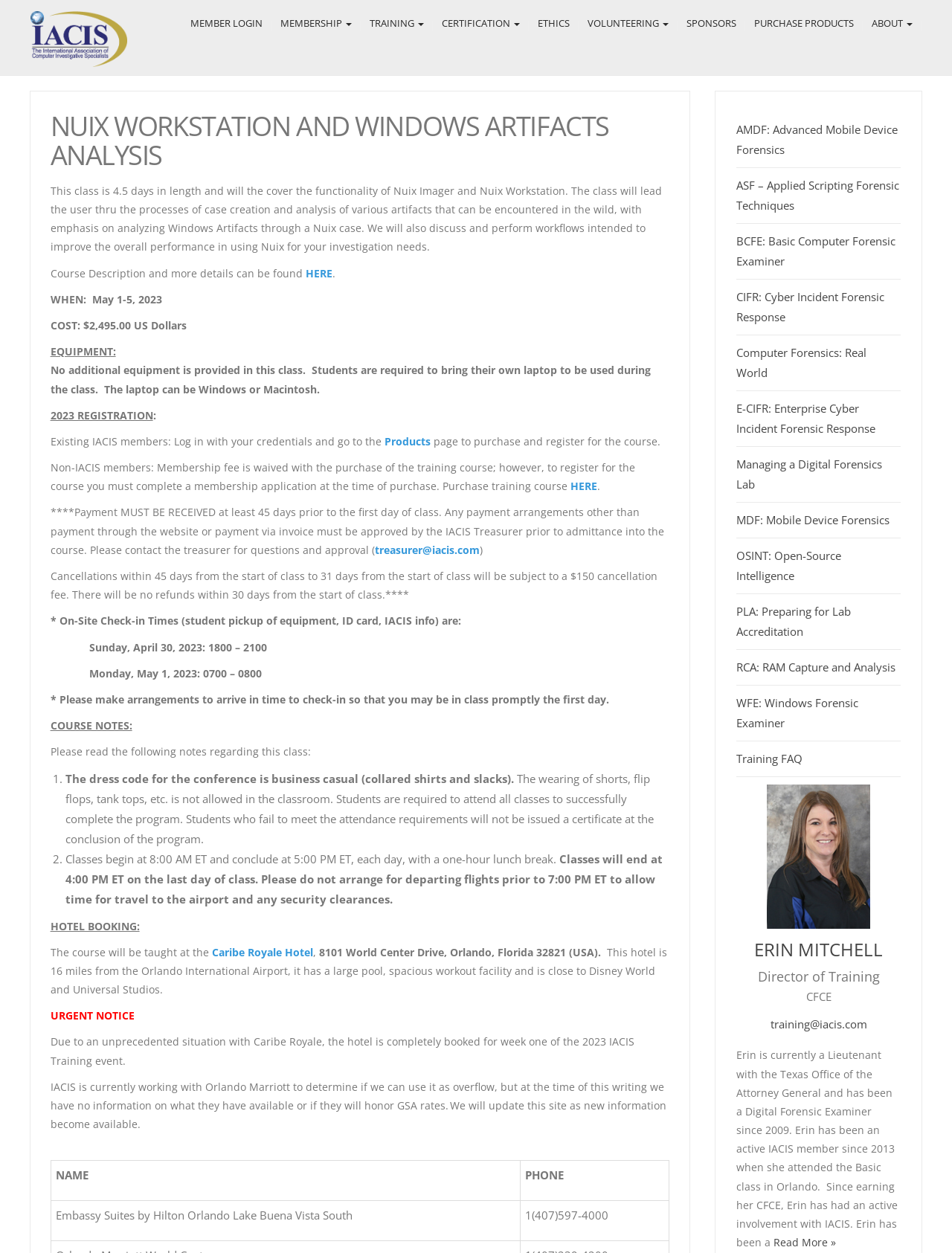Analyze the image and provide a detailed answer to the question: What is the cost of the Nuix Workstation and Windows Artifacts Analysis class?

The cost of the class can be found in the course details, which states 'COST: $2,495.00 US Dollars'.